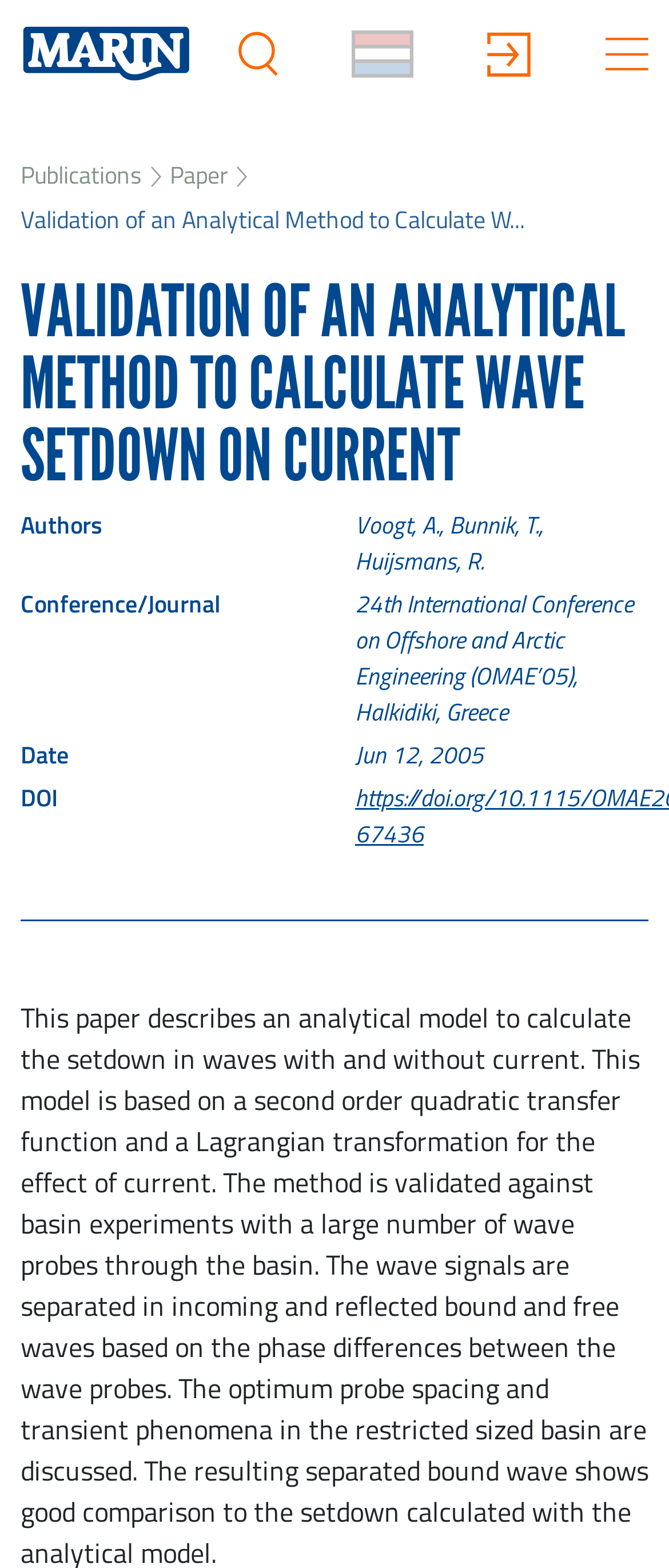What is the topic of the paper?
Answer the question with as much detail as you can, using the image as a reference.

Based on the webpage content, specifically the heading 'VALIDATION OF AN ANALYTICAL METHOD TO CALCULATE WAVE SETDOWN ON CURRENT', it is clear that the paper is about wave setdown on current.